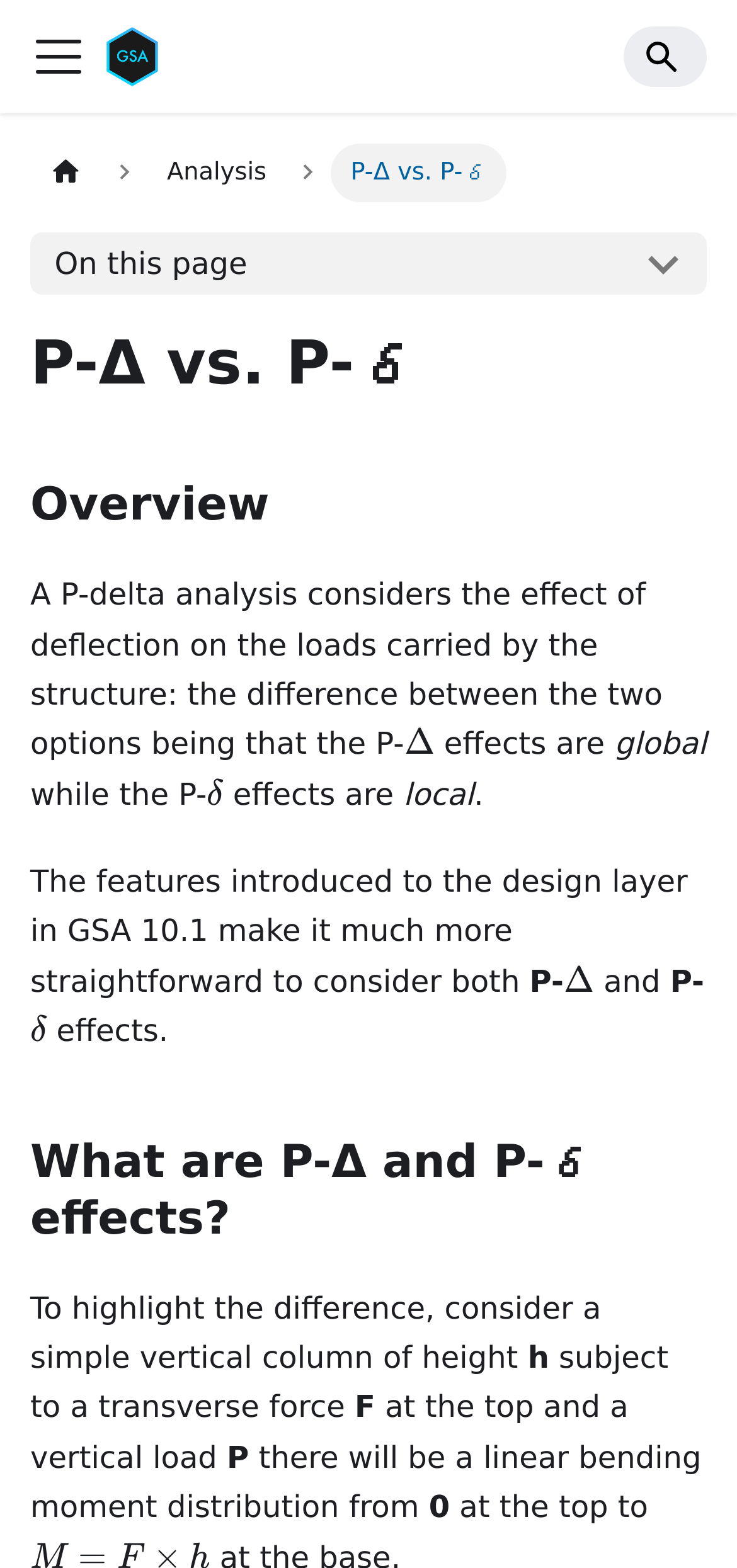Locate and extract the headline of this webpage.

P-Δ vs. P-𝛿